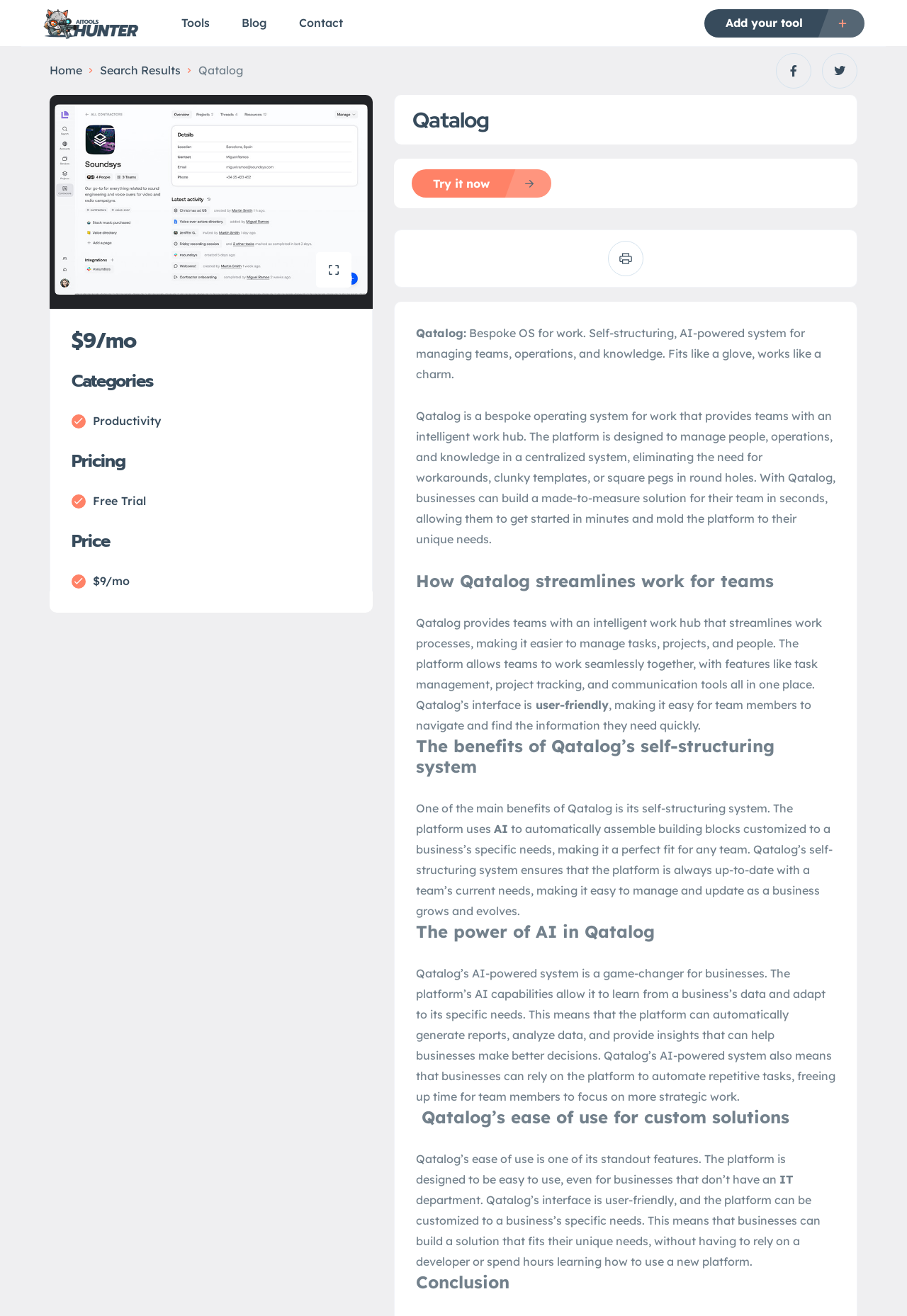What is the characteristic of Qatalog's interface?
Please provide a detailed and comprehensive answer to the question.

The characteristic of Qatalog's interface is that it is user-friendly, making it easy for team members to navigate and find the information they need quickly, even for businesses that don't have an IT department.